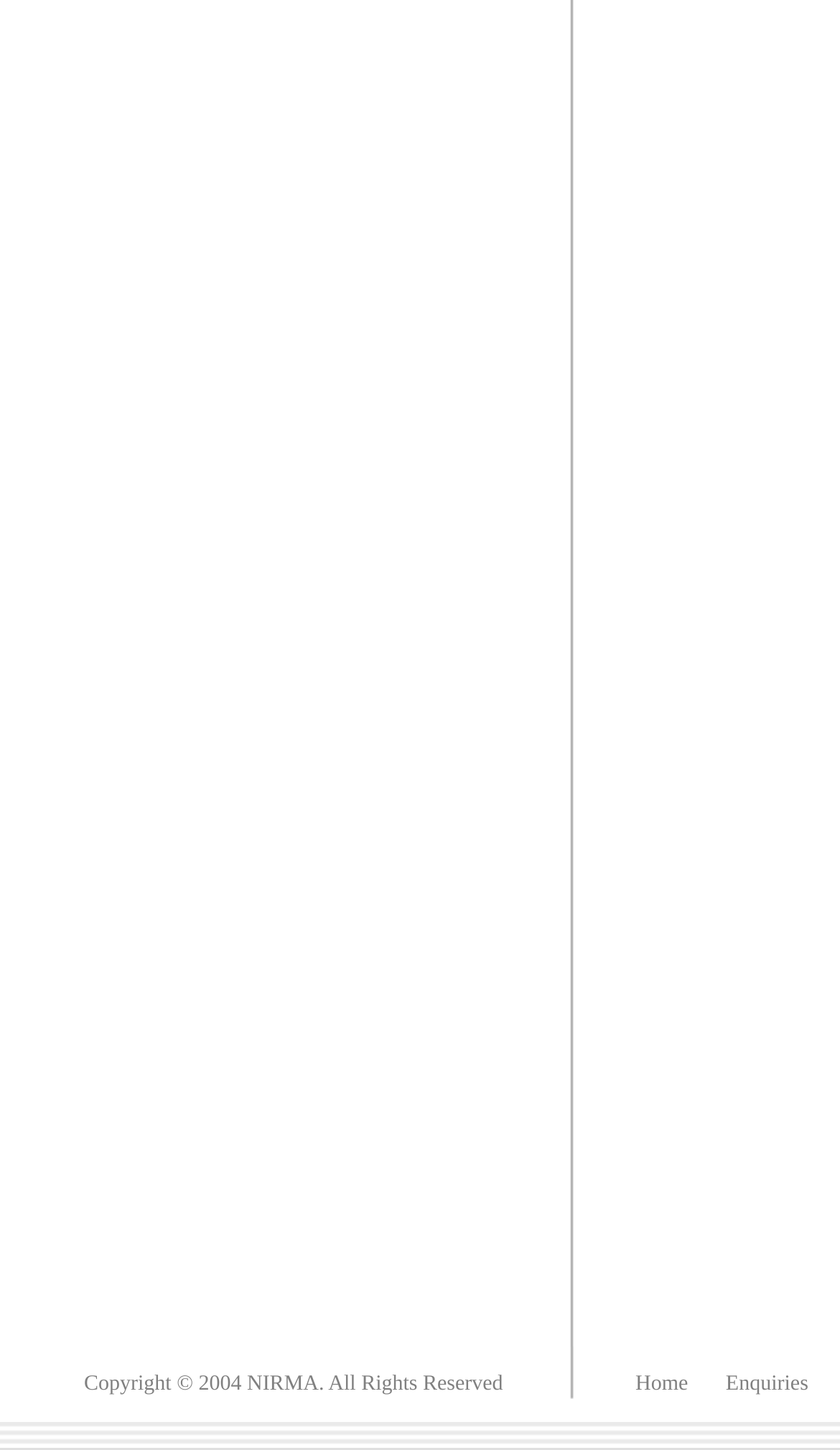Provide the bounding box coordinates of the UI element this sentence describes: "Home".

[0.756, 0.947, 0.819, 0.963]